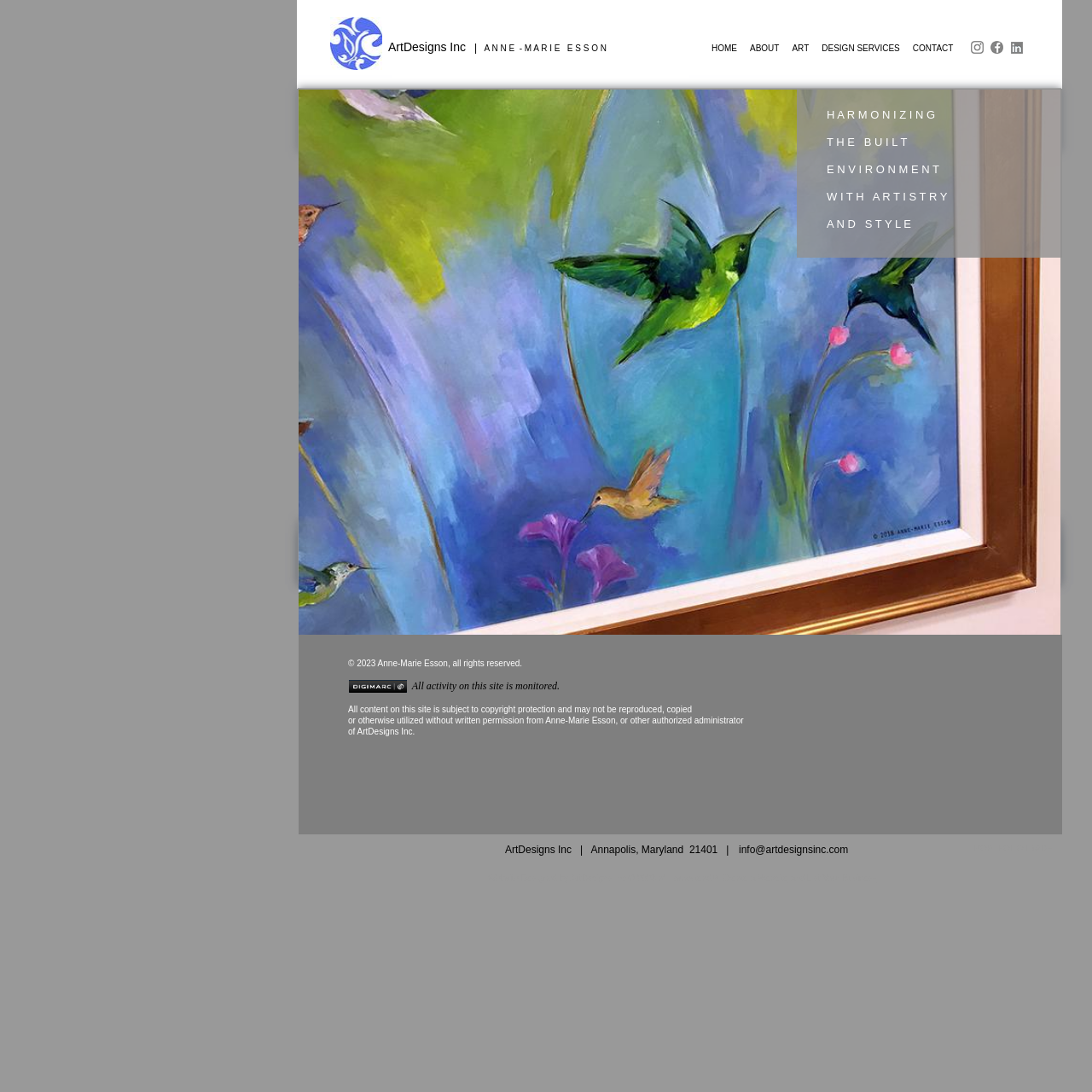Produce an elaborate caption capturing the essence of the webpage.

The webpage is for ArtDesigns Inc, a company based in Annapolis, Maryland. At the top of the page, there is a header section with the company name and a tagline "Harmonizing the built environment with artistry and style". Below the header, there is a navigation menu with five tabs: HOME, ABOUT, ART, DESIGN SERVICES, and CONTACT. Each tab has an associated image.

On the left side of the page, there is a section with a large image that spans almost the entire height of the page. On the right side, there are several sections with text and links. The first section has a heading "Website Designed by ArtDesigns Inc" and a copyright notice. Below this section, there are two links: "Create a Website" and "List Your Business".

Further down the page, there is a section with a table containing the company's contact information, including an email address and a physical address. There is also a section with a table containing a portfolio link labeled "PORTFOLIOTRADE".

At the bottom of the page, there is a footer section with several lines of text, including a copyright notice, a statement about all activity on the site being monitored, and a statement about all content being subject to copyright protection.

Throughout the page, there are several images, including icons associated with the navigation menu tabs and a large image on the left side of the page. The overall layout is organized, with clear headings and concise text.